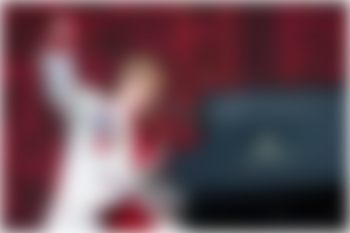What is Elton John's role in the scene?
Provide a well-explained and detailed answer to the question.

Behind him, a grand piano is positioned, emphasizing his role as a celebrated musician. Elton John's career spans decades, making him one of the most successful and influential artists of all time, and this image captures the essence of his impactful live shows.